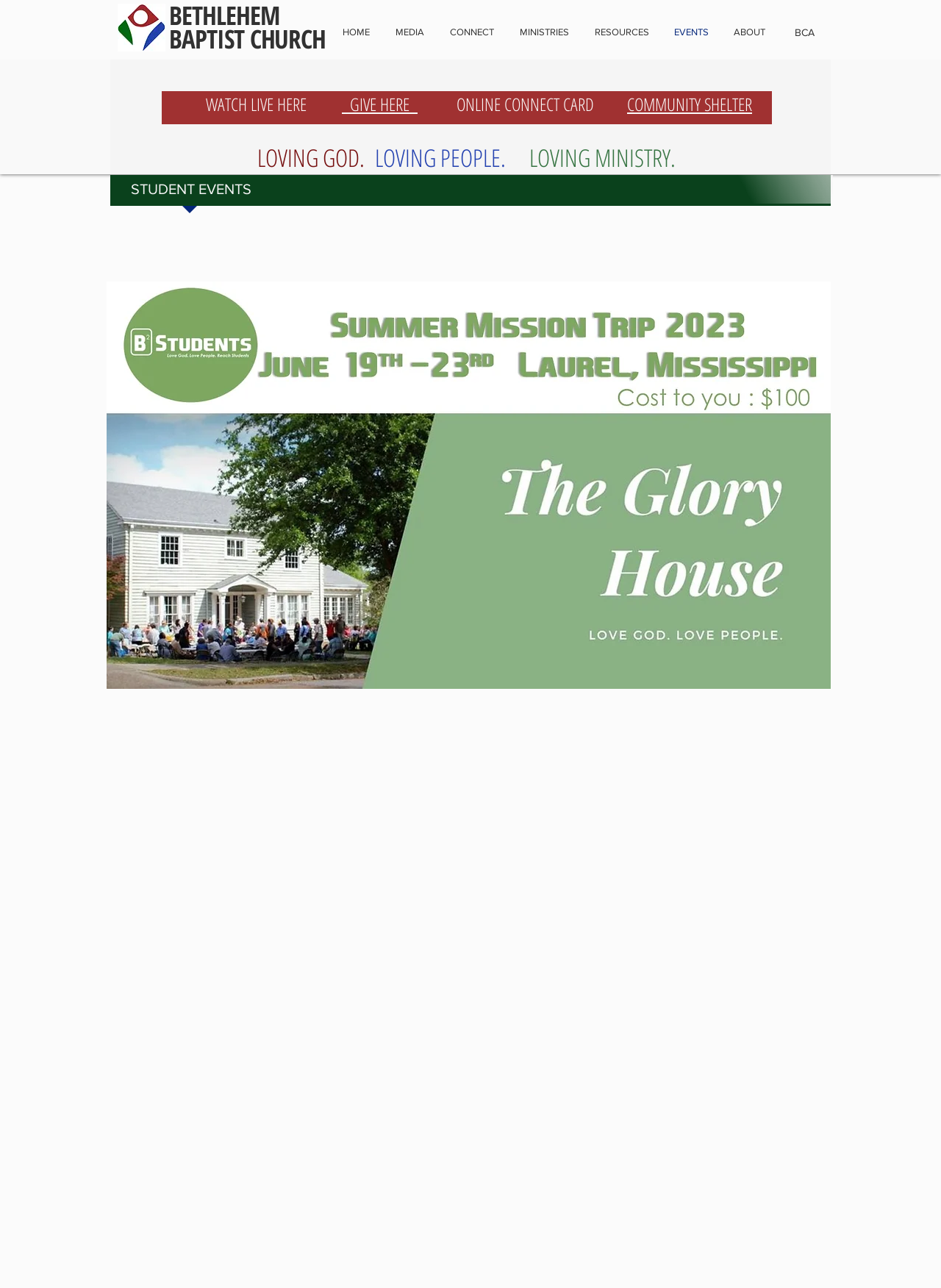How many links are there under 'WATCH LIVE HERE'?
Based on the image, answer the question with as much detail as possible.

I found the heading element 'WATCH LIVE HERE' and its child link element, which has the same text. Therefore, there is only 1 link under 'WATCH LIVE HERE'.